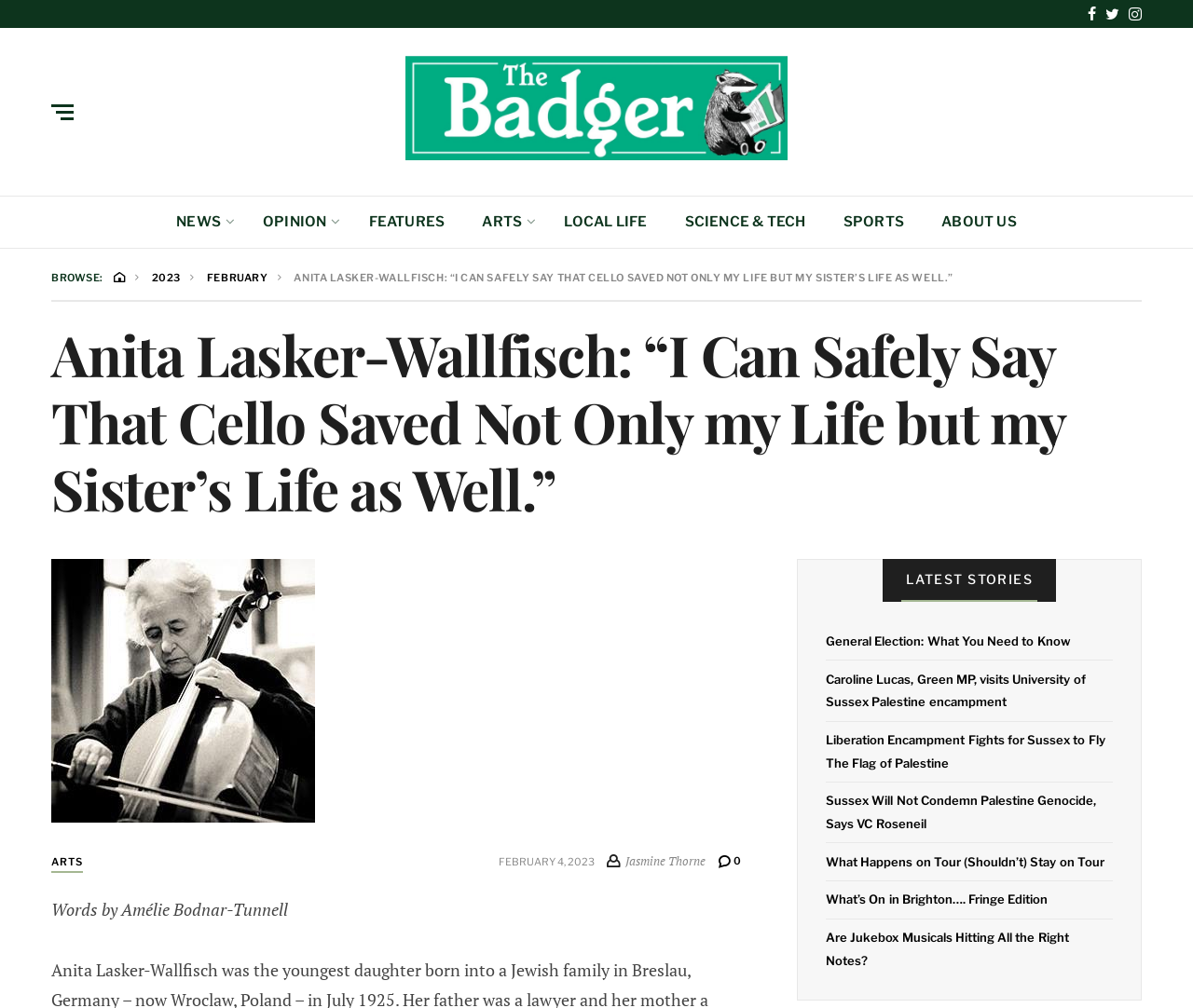Answer the question below using just one word or a short phrase: 
What is the category of the article?

ARTS